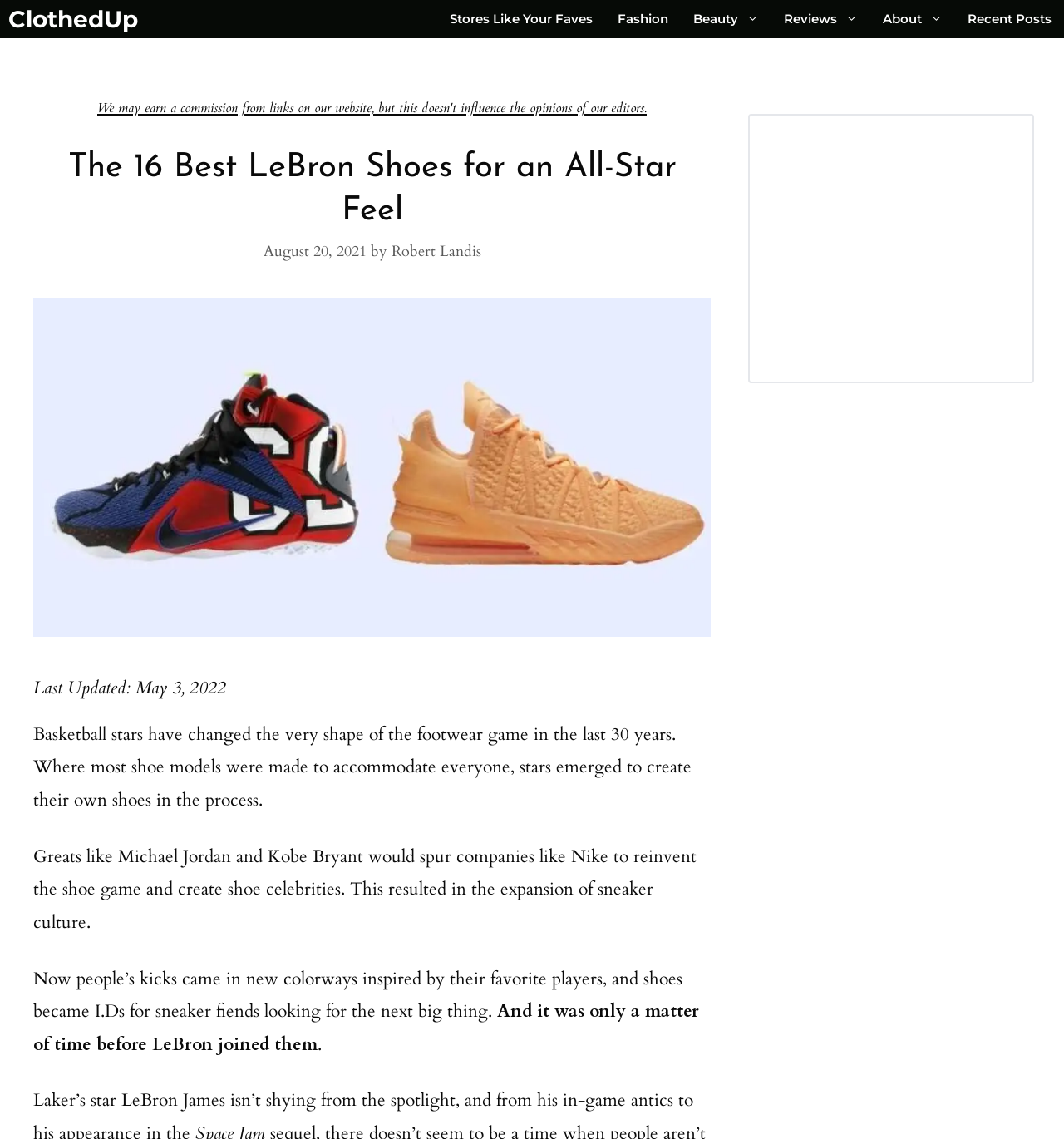Please identify the coordinates of the bounding box for the clickable region that will accomplish this instruction: "Click on the 'ClothedUp' link".

[0.008, 0.0, 0.13, 0.034]